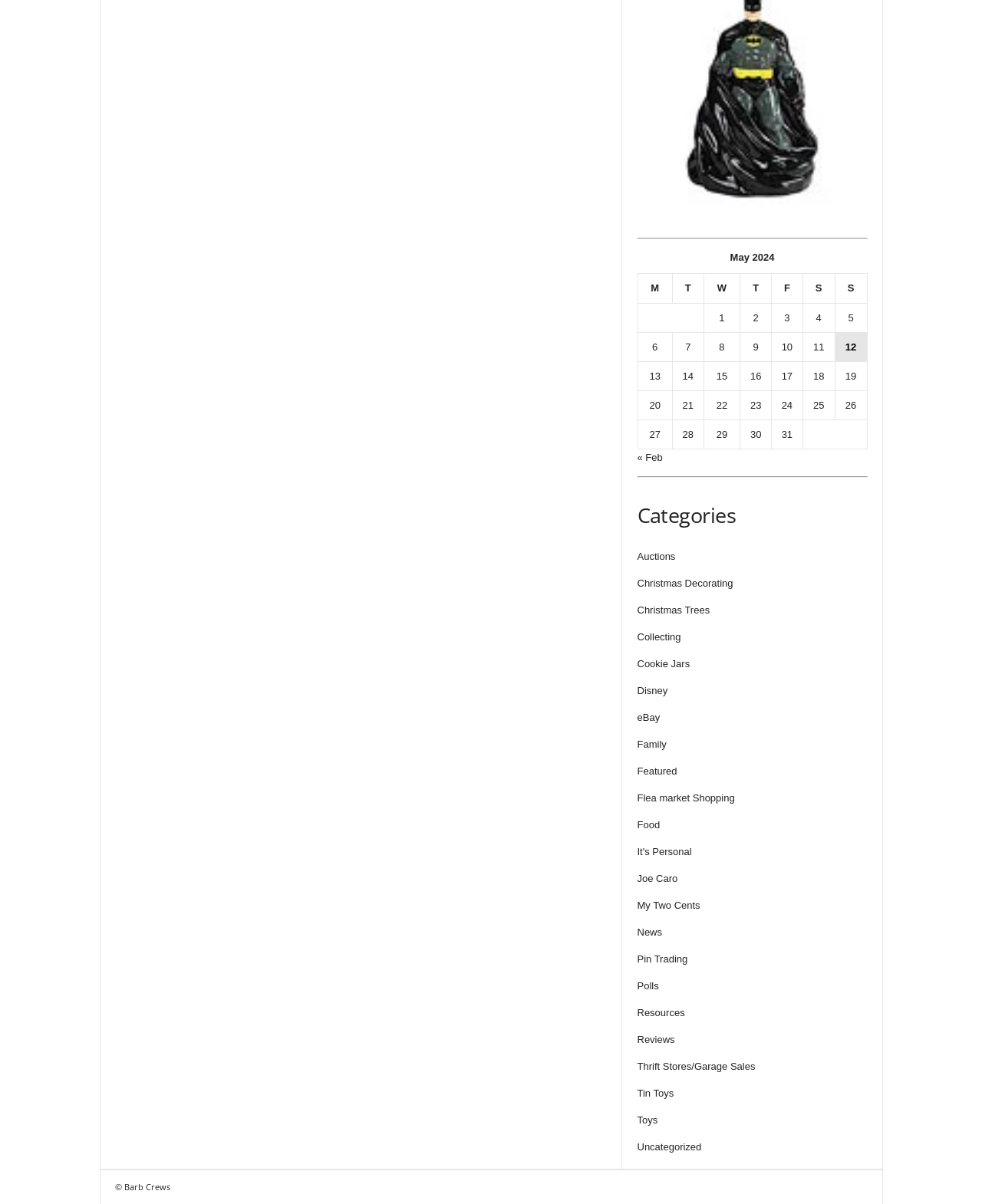Please locate the bounding box coordinates of the element that should be clicked to complete the given instruction: "View previous month".

[0.649, 0.375, 0.675, 0.385]